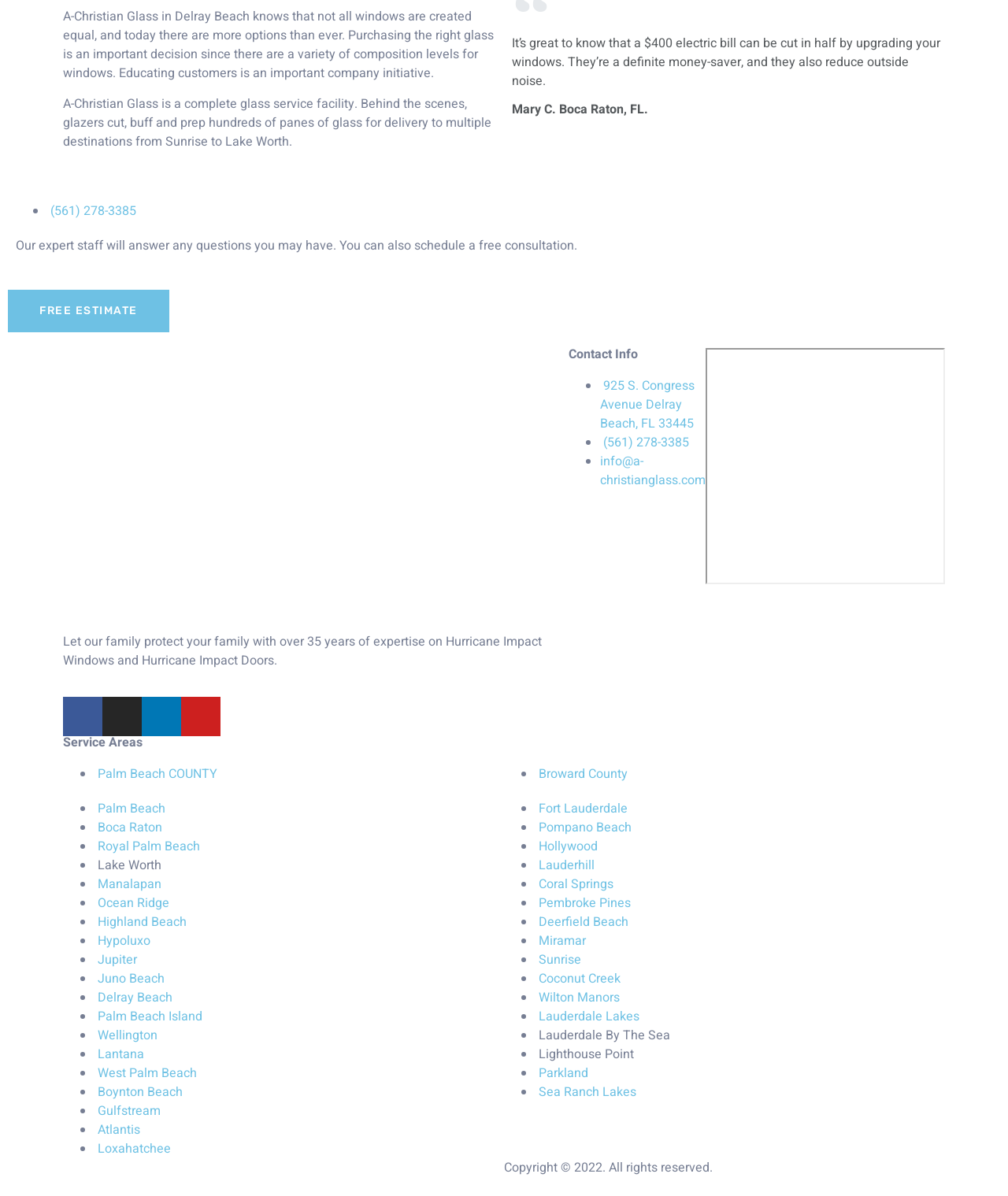What is the benefit of upgrading windows?
Please answer the question as detailed as possible.

According to the webpage, upgrading windows can cut the electric bill in half, as mentioned in the static text element 'It’s great to know that a $400 electric bill can be cut in half by upgrading your windows.'.